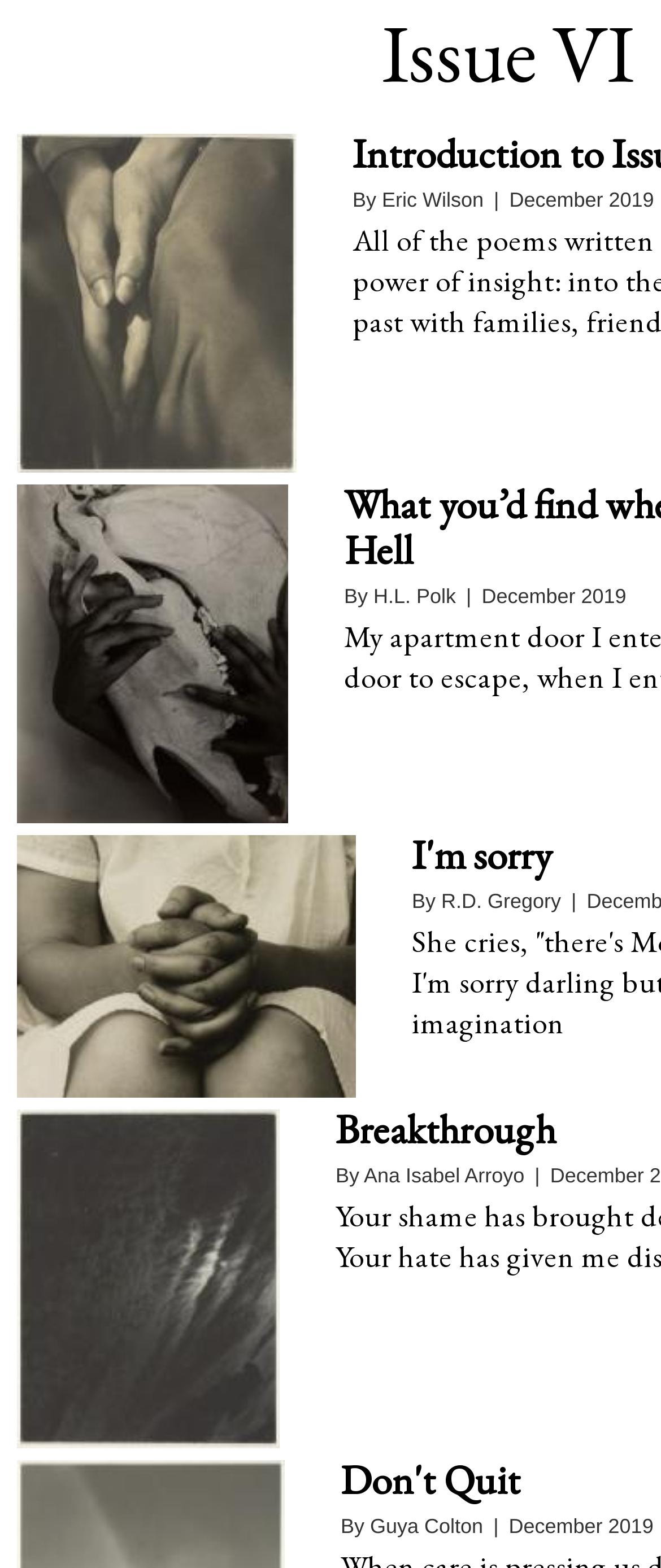Who wrote 'I'm sorry'?
Based on the image, provide your answer in one word or phrase.

Eric Wilson